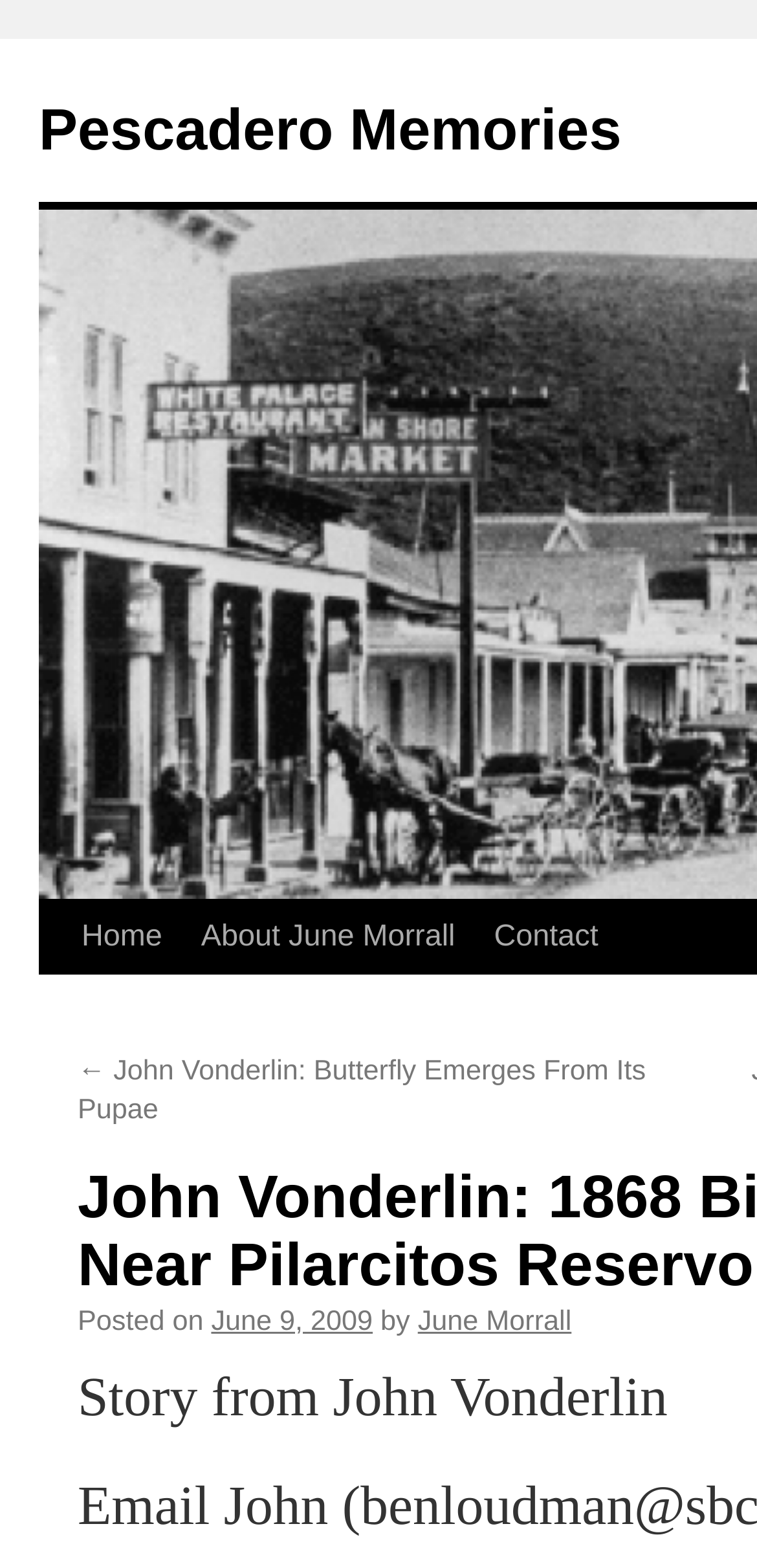What is the name of the person who posted the story?
Analyze the image and deliver a detailed answer to the question.

The answer can be found by looking at the text 'by' followed by the name 'June Morrall' which indicates the person who posted the story.